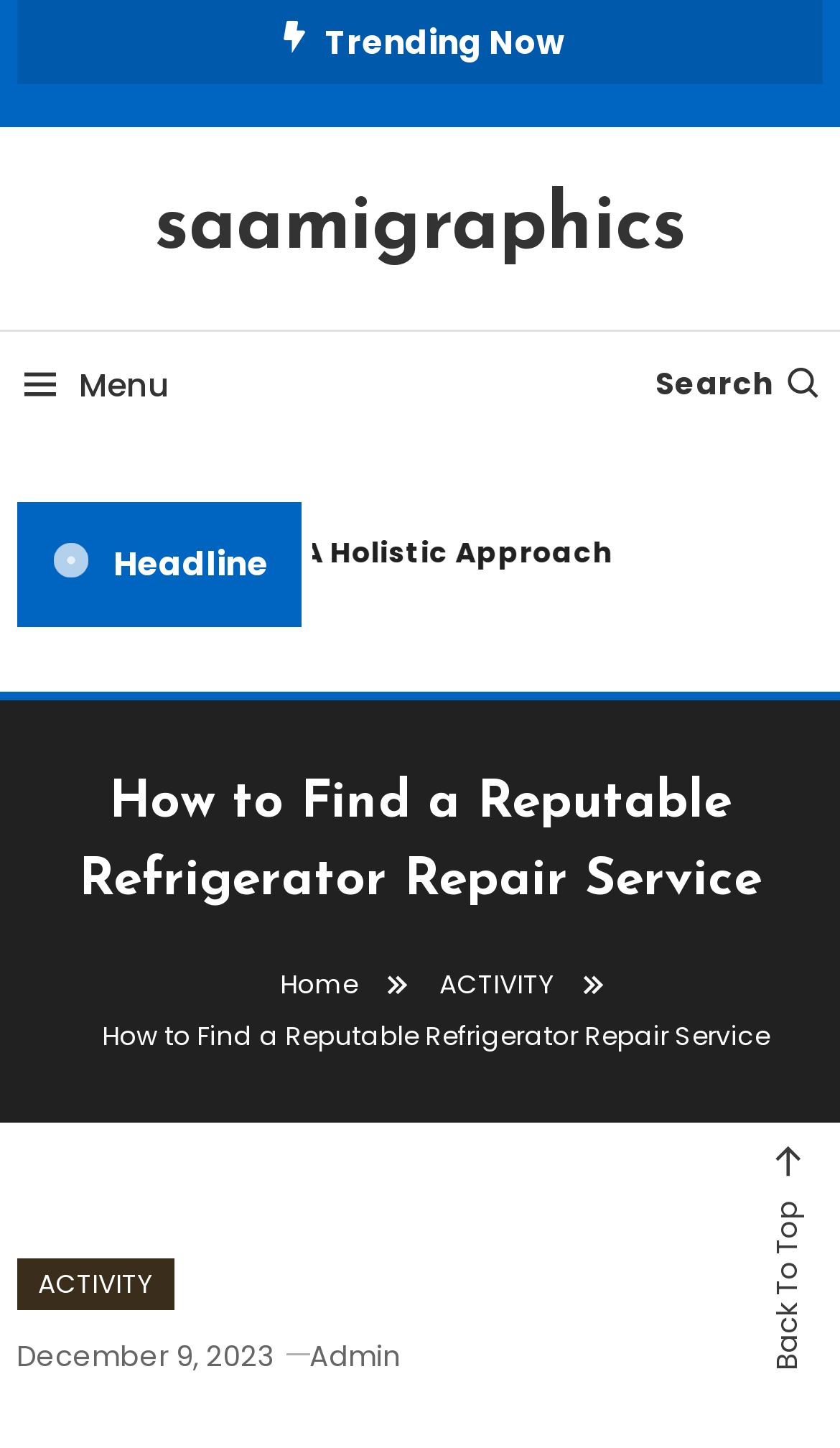Return the bounding box coordinates of the UI element that corresponds to this description: "December 9, 2023December 9, 2023". The coordinates must be given as four float numbers in the range of 0 and 1, [left, top, right, bottom].

[0.02, 0.923, 0.328, 0.951]